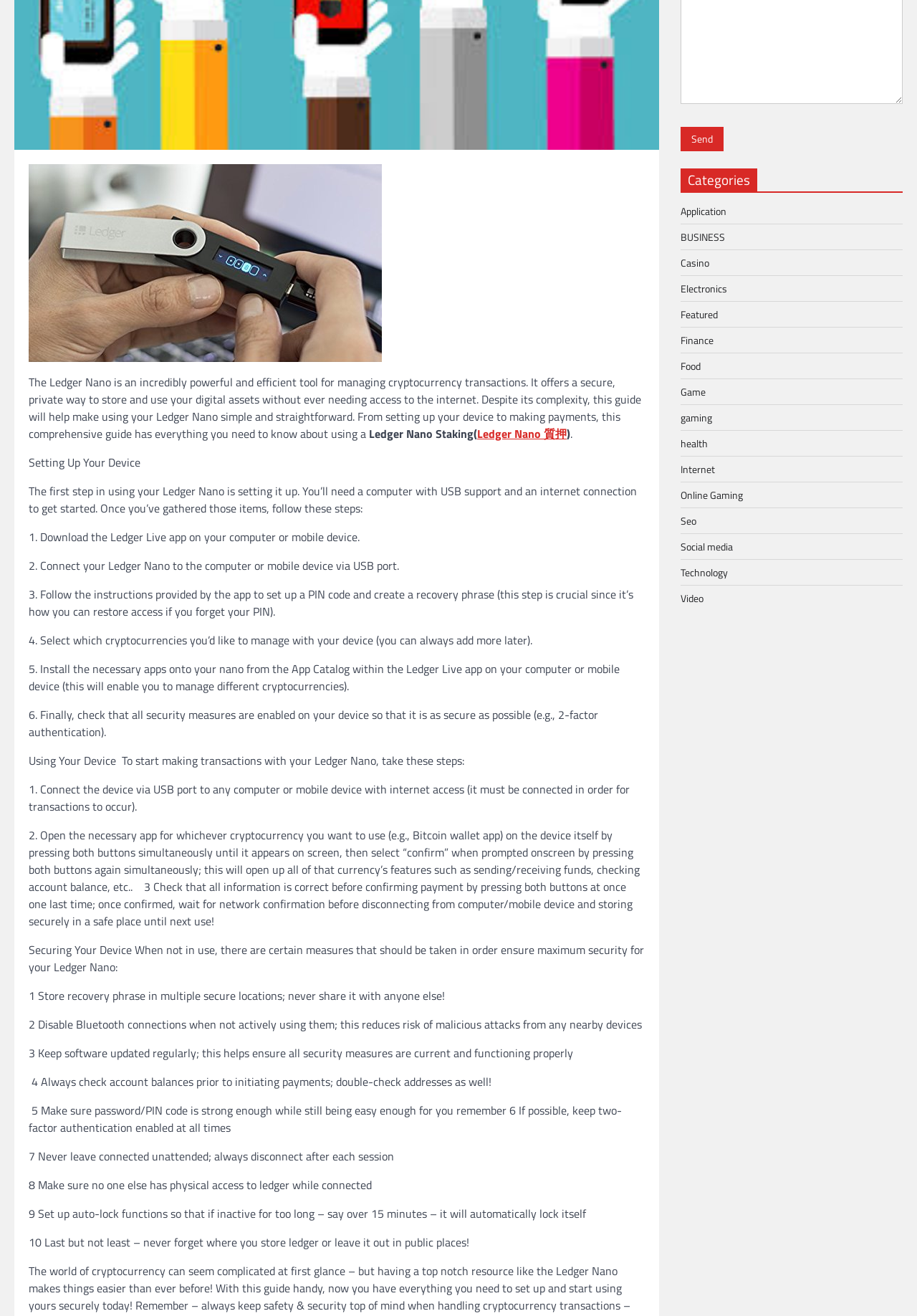Using the element description value="Send", predict the bounding box coordinates for the UI element. Provide the coordinates in (top-left x, top-left y, bottom-right x, bottom-right y) format with values ranging from 0 to 1.

[0.742, 0.097, 0.789, 0.115]